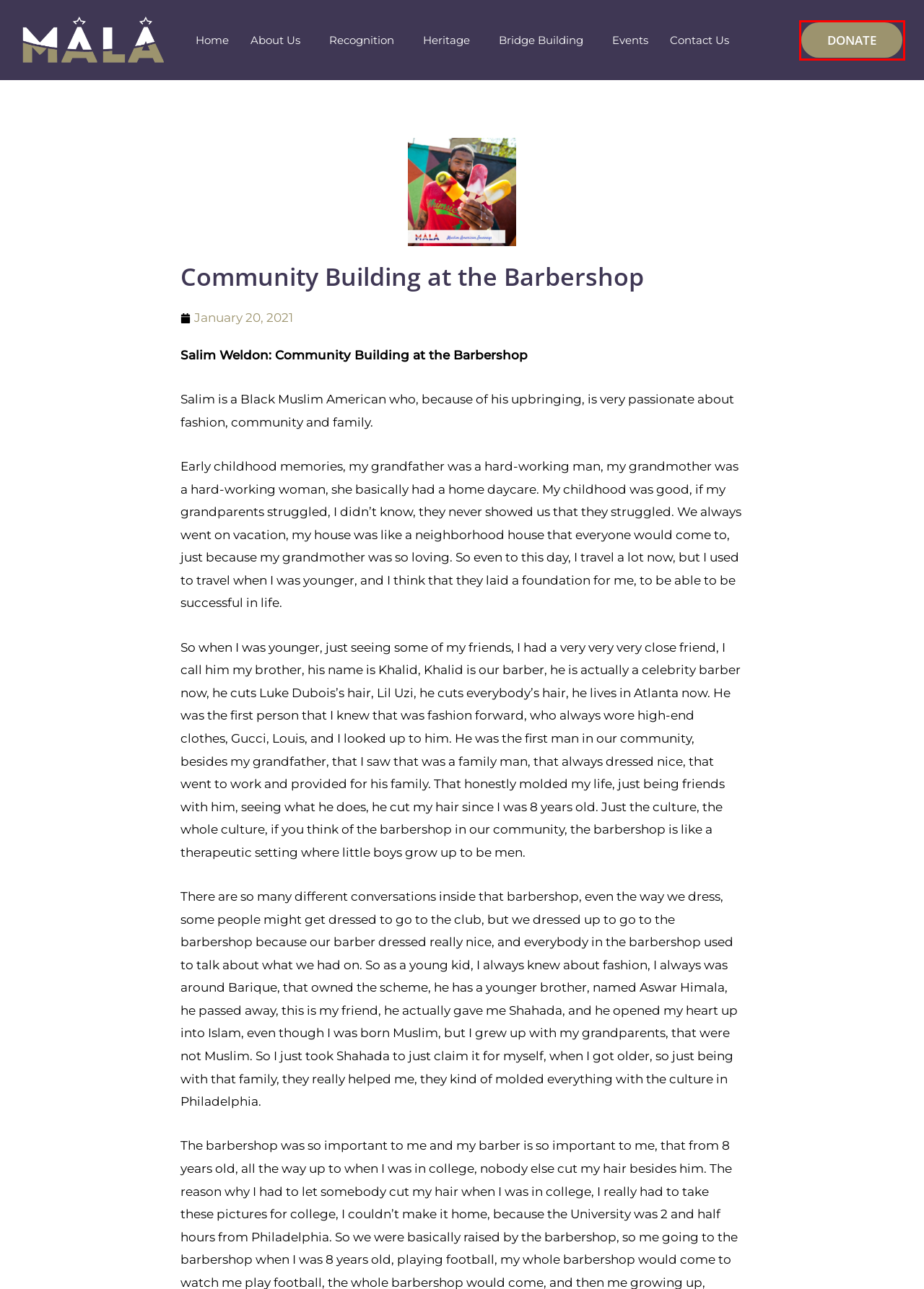Check out the screenshot of a webpage with a red rectangle bounding box. Select the best fitting webpage description that aligns with the new webpage after clicking the element inside the bounding box. Here are the candidates:
A. Contact Us – Muslim American Leadership Alliance
B. Heritage – Muslim American Leadership Alliance
C. About Us – Muslim American Leadership Alliance
D. Donate – Muslim American Leadership Alliance
E. Bridge Building – Muslim American Leadership Alliance
F. Muslim American Leadership Alliance – Welcome
G. January 20, 2021 – Muslim American Leadership Alliance
H. Recognition – Muslim American Leadership Alliance

D